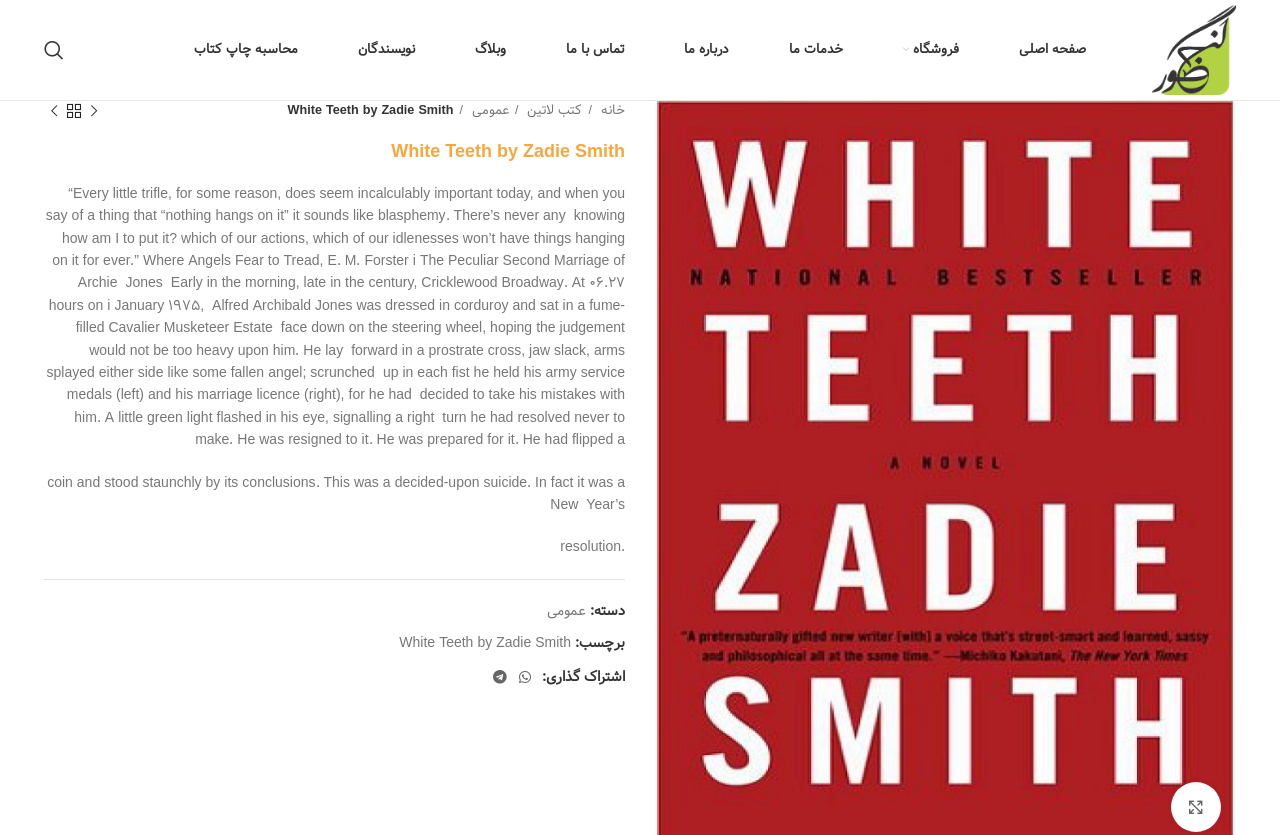Please identify the bounding box coordinates of the area I need to click to accomplish the following instruction: "View the blog".

[0.355, 0.036, 0.411, 0.084]